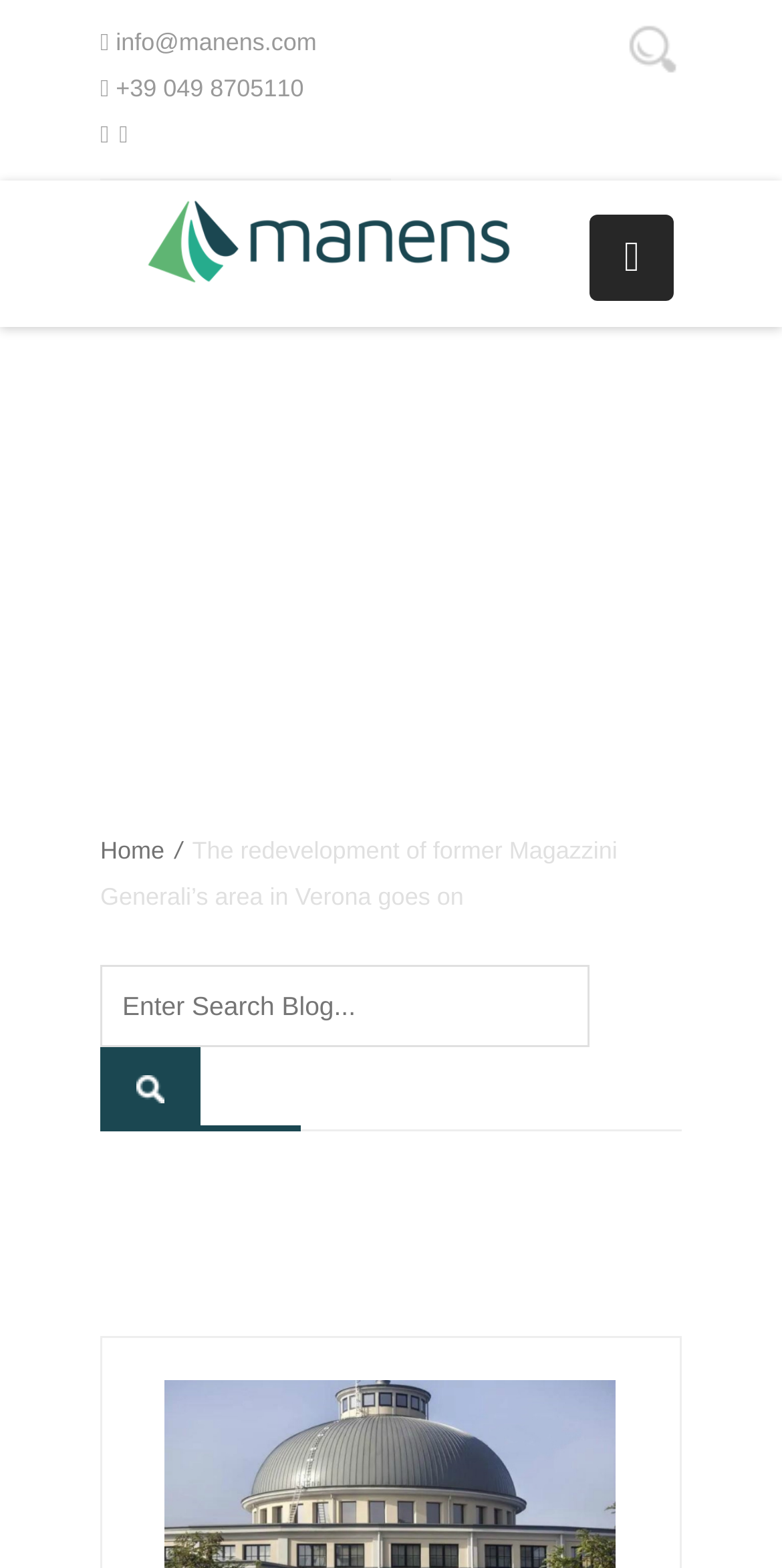What type of company is Manens S.p.A.?
Using the visual information from the image, give a one-word or short-phrase answer.

Engineering & Architecture